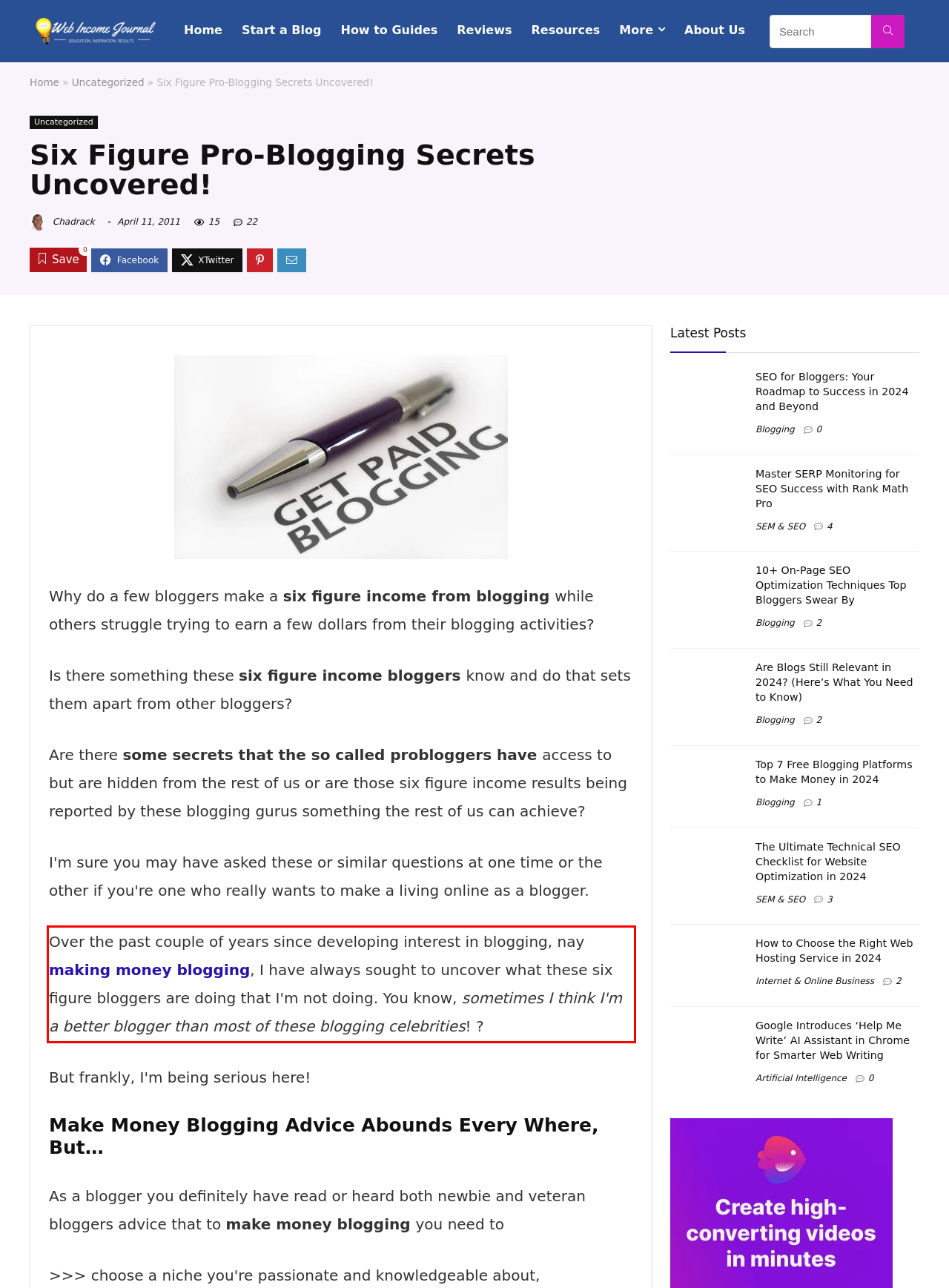Using the provided webpage screenshot, identify and read the text within the red rectangle bounding box.

Over the past couple of years since developing interest in blogging, nay making money blogging, I have always sought to uncover what these six figure bloggers are doing that I'm not doing. You know, sometimes I think I'm a better blogger than most of these blogging celebrities! ?